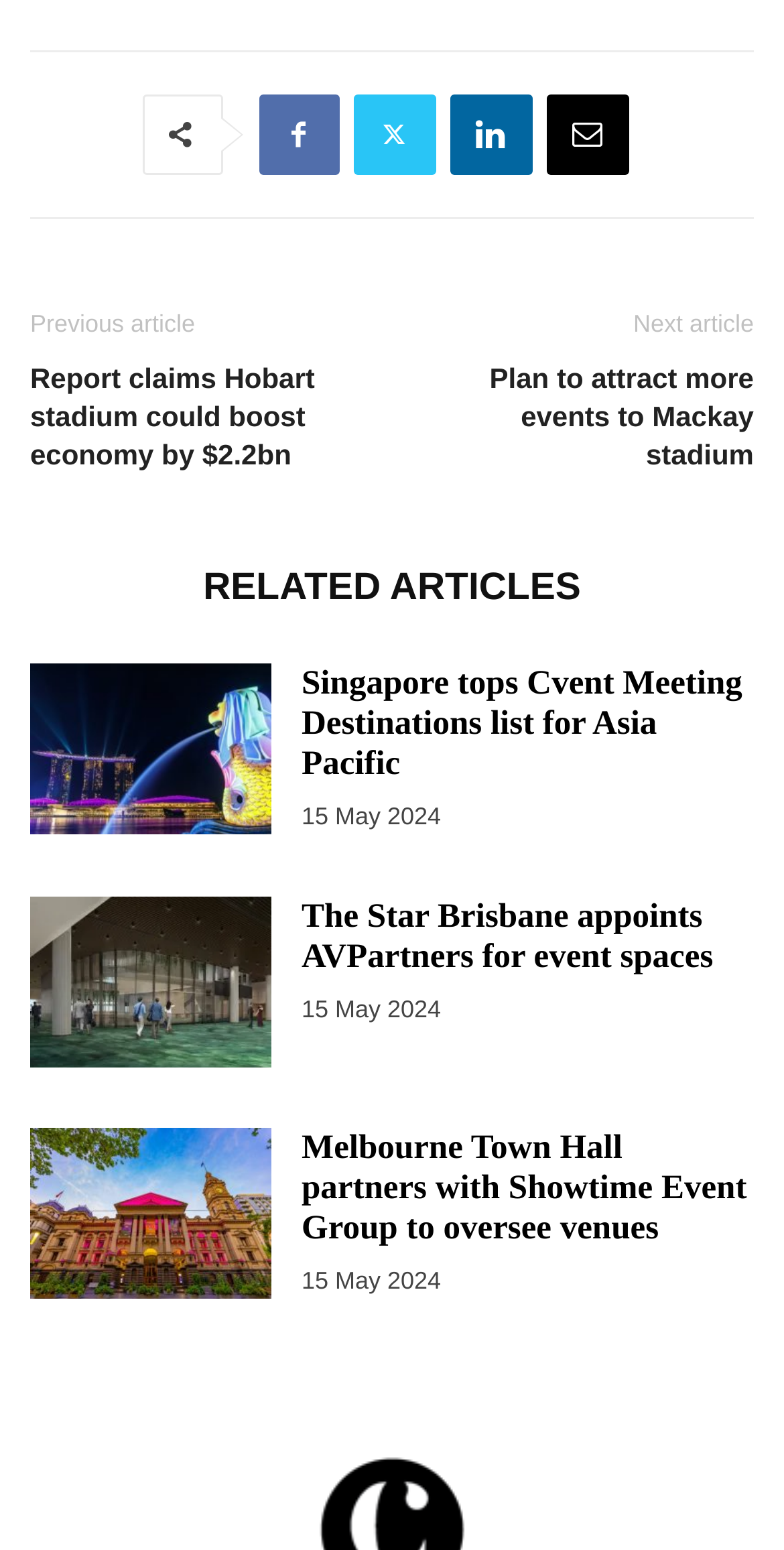Please provide a comprehensive answer to the question based on the screenshot: How many links are there in the footer?

I examined the footer section and found 4 links with icons '', '', '', and ''. There are 4 links in the footer.